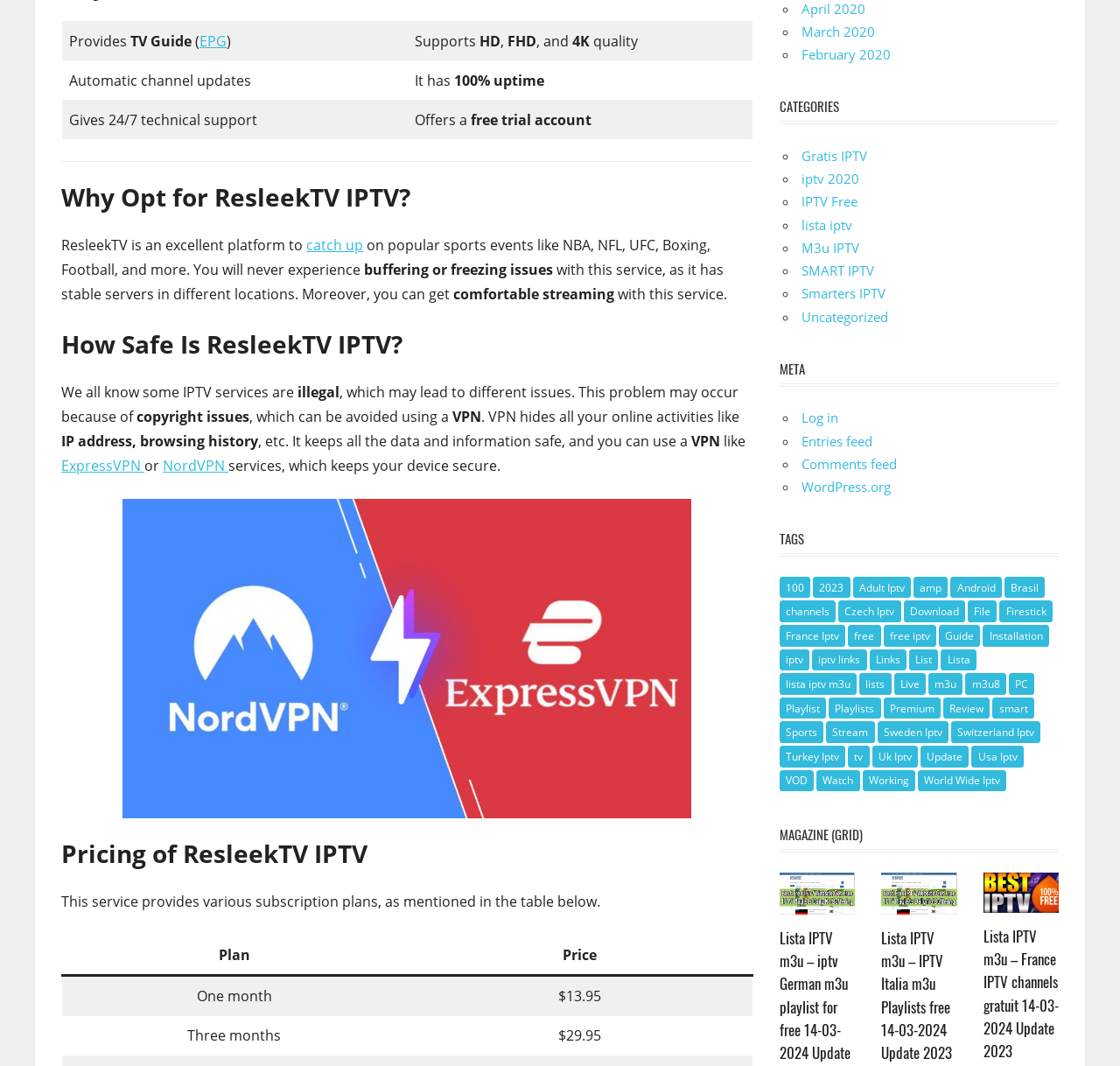Please identify the coordinates of the bounding box that should be clicked to fulfill this instruction: "Learn about 'How Safe Is ResleekTV IPTV?'".

[0.055, 0.307, 0.672, 0.339]